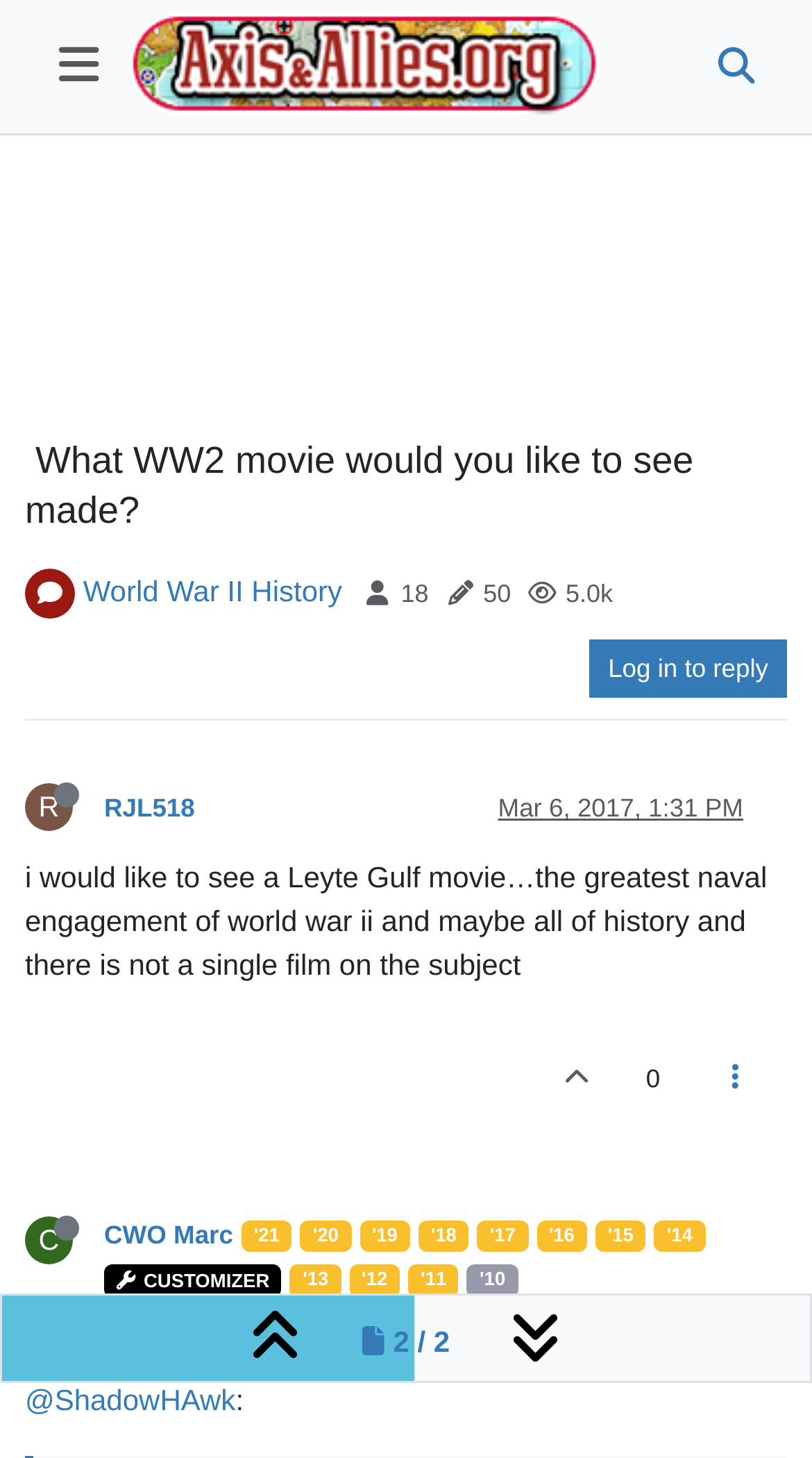Bounding box coordinates should be provided in the format (top-left x, top-left y, bottom-right x, bottom-right y) with all values between 0 and 1. Identify the bounding box for this UI element: Log in to reply

[0.726, 0.439, 0.969, 0.479]